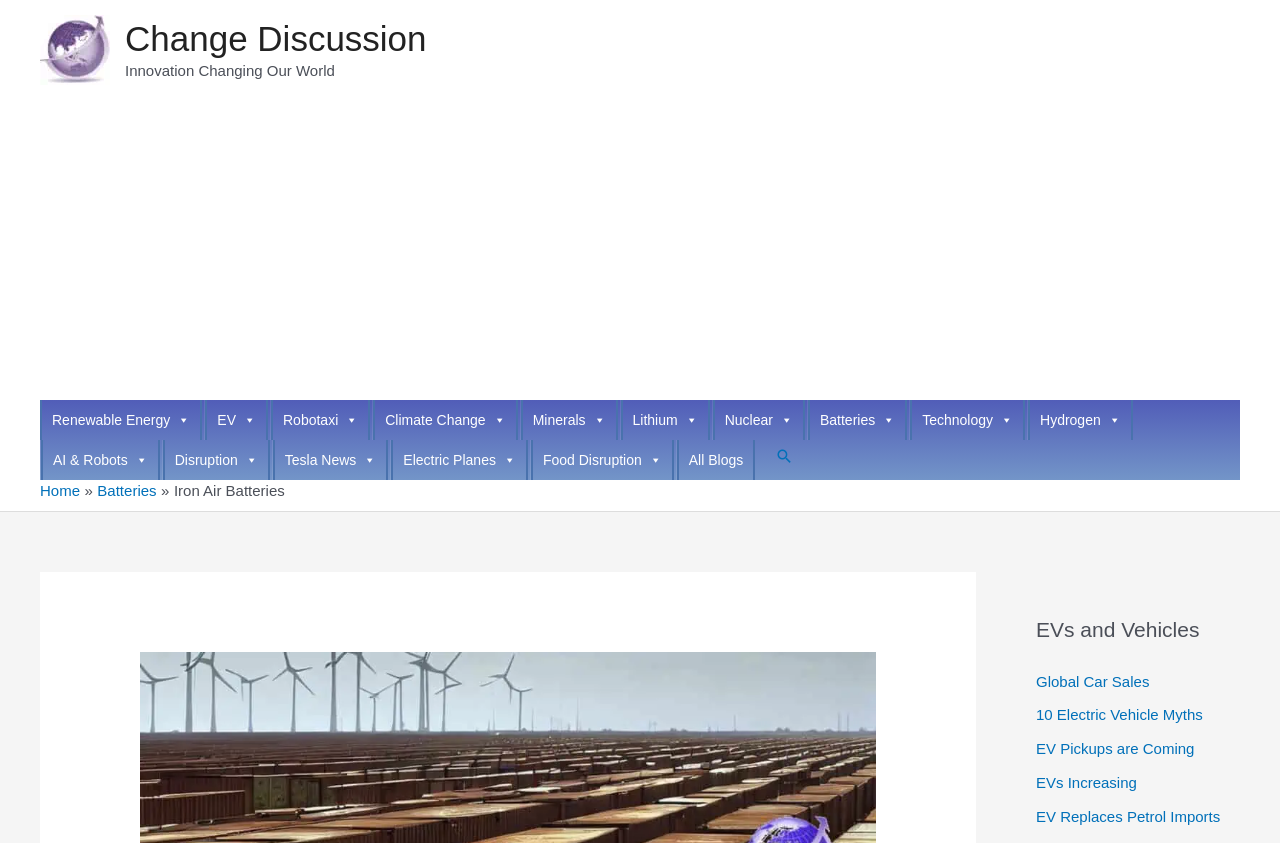Pinpoint the bounding box coordinates of the area that should be clicked to complete the following instruction: "Search for something". The coordinates must be given as four float numbers between 0 and 1, i.e., [left, top, right, bottom].

[0.606, 0.53, 0.62, 0.551]